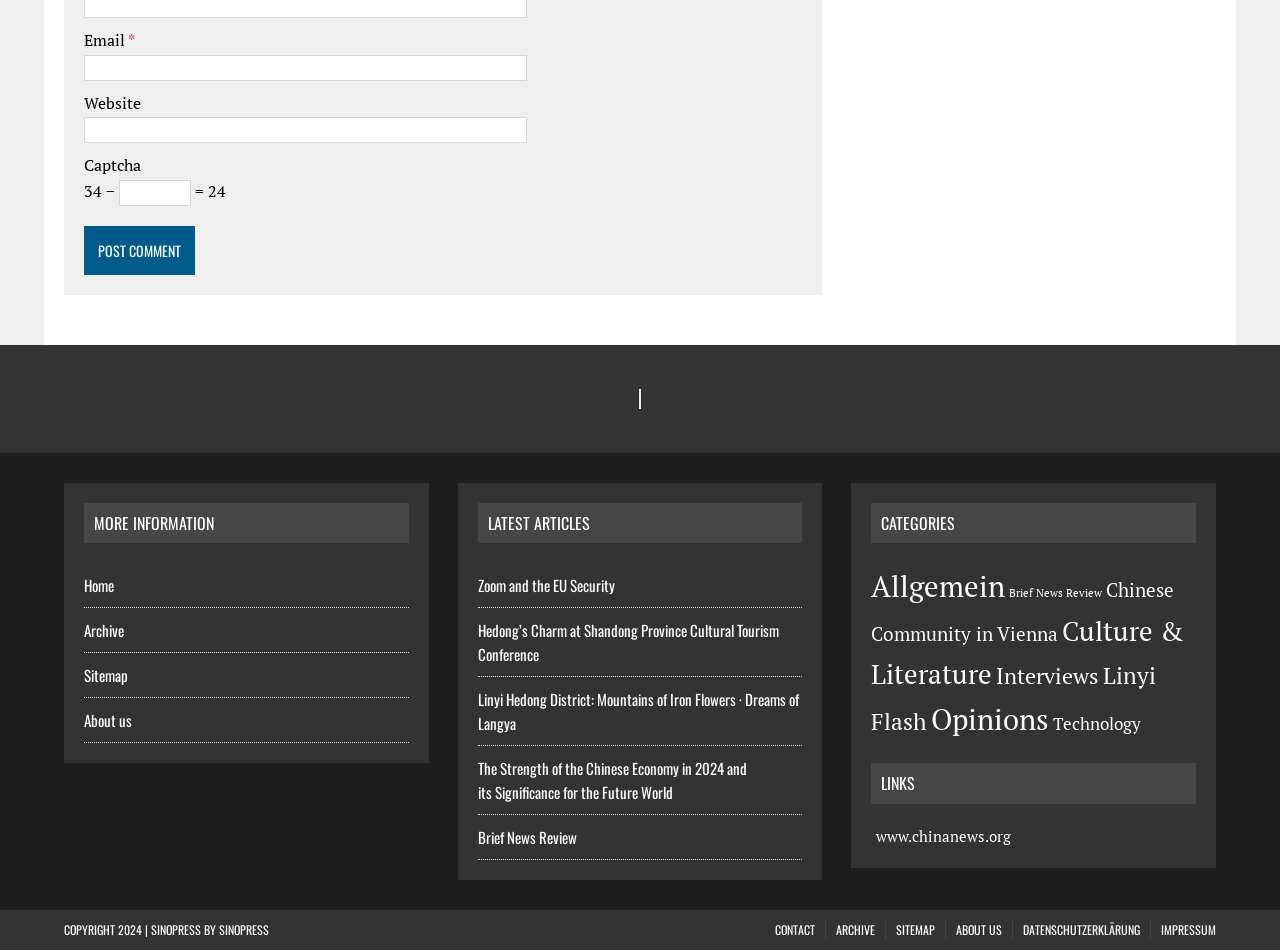Find the bounding box coordinates for the area you need to click to carry out the instruction: "Enter email address". The coordinates should be four float numbers between 0 and 1, indicated as [left, top, right, bottom].

[0.066, 0.058, 0.412, 0.085]